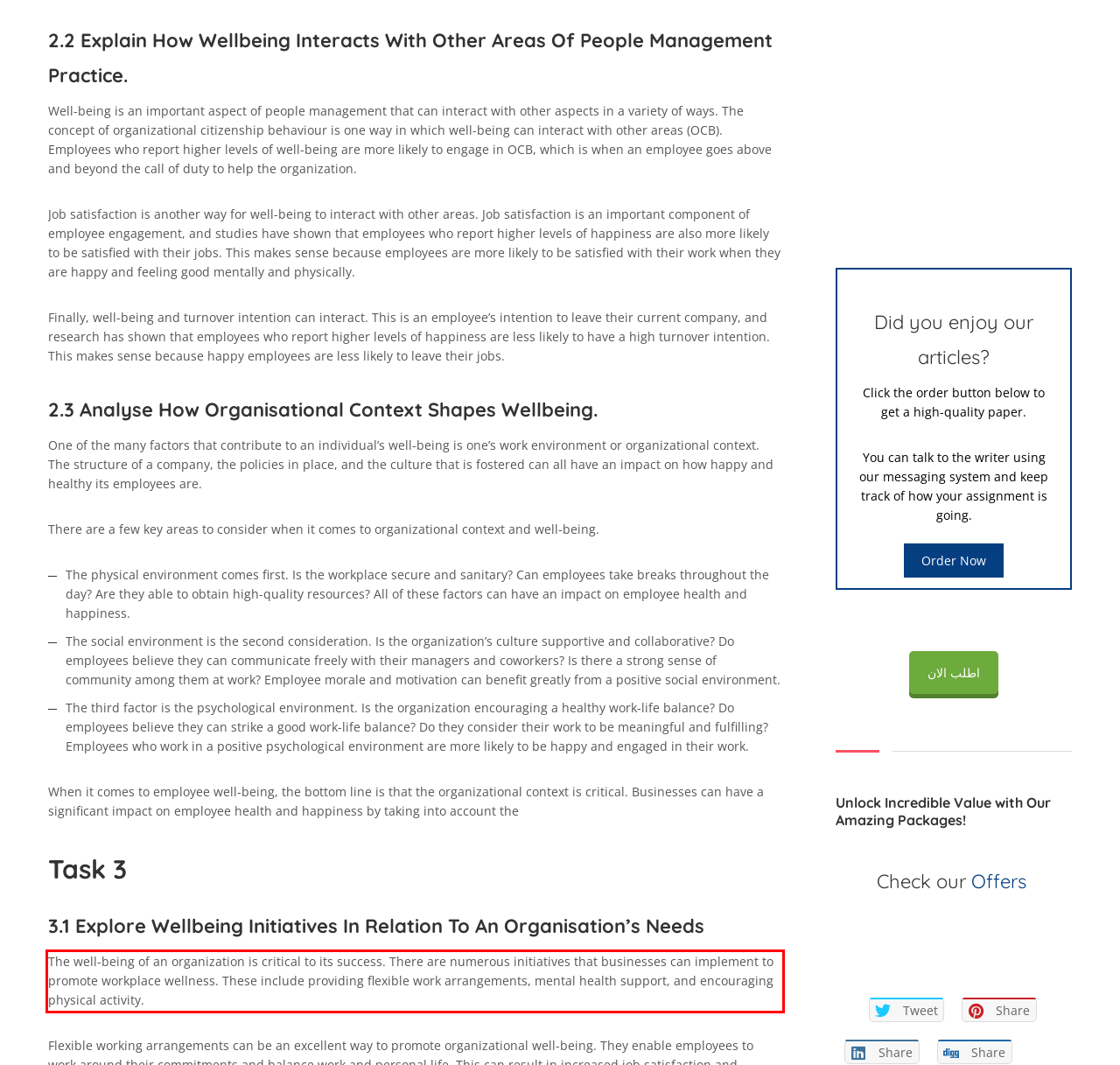Examine the screenshot of the webpage, locate the red bounding box, and generate the text contained within it.

The well-being of an organization is critical to its success. There are numerous initiatives that businesses can implement to promote workplace wellness. These include providing flexible work arrangements, mental health support, and encouraging physical activity.